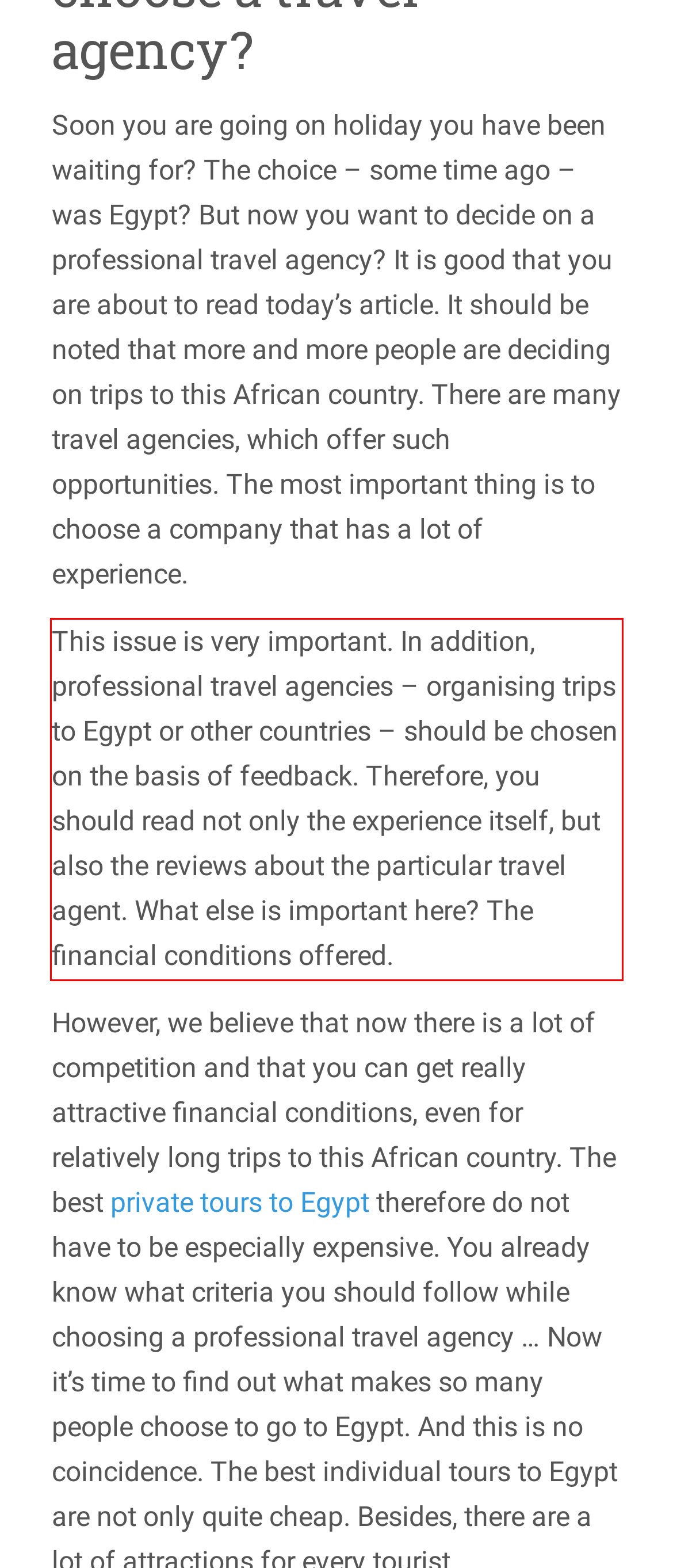You are given a screenshot showing a webpage with a red bounding box. Perform OCR to capture the text within the red bounding box.

This issue is very important. In addition, professional travel agencies – organising trips to Egypt or other countries – should be chosen on the basis of feedback. Therefore, you should read not only the experience itself, but also the reviews about the particular travel agent. What else is important here? The financial conditions offered.